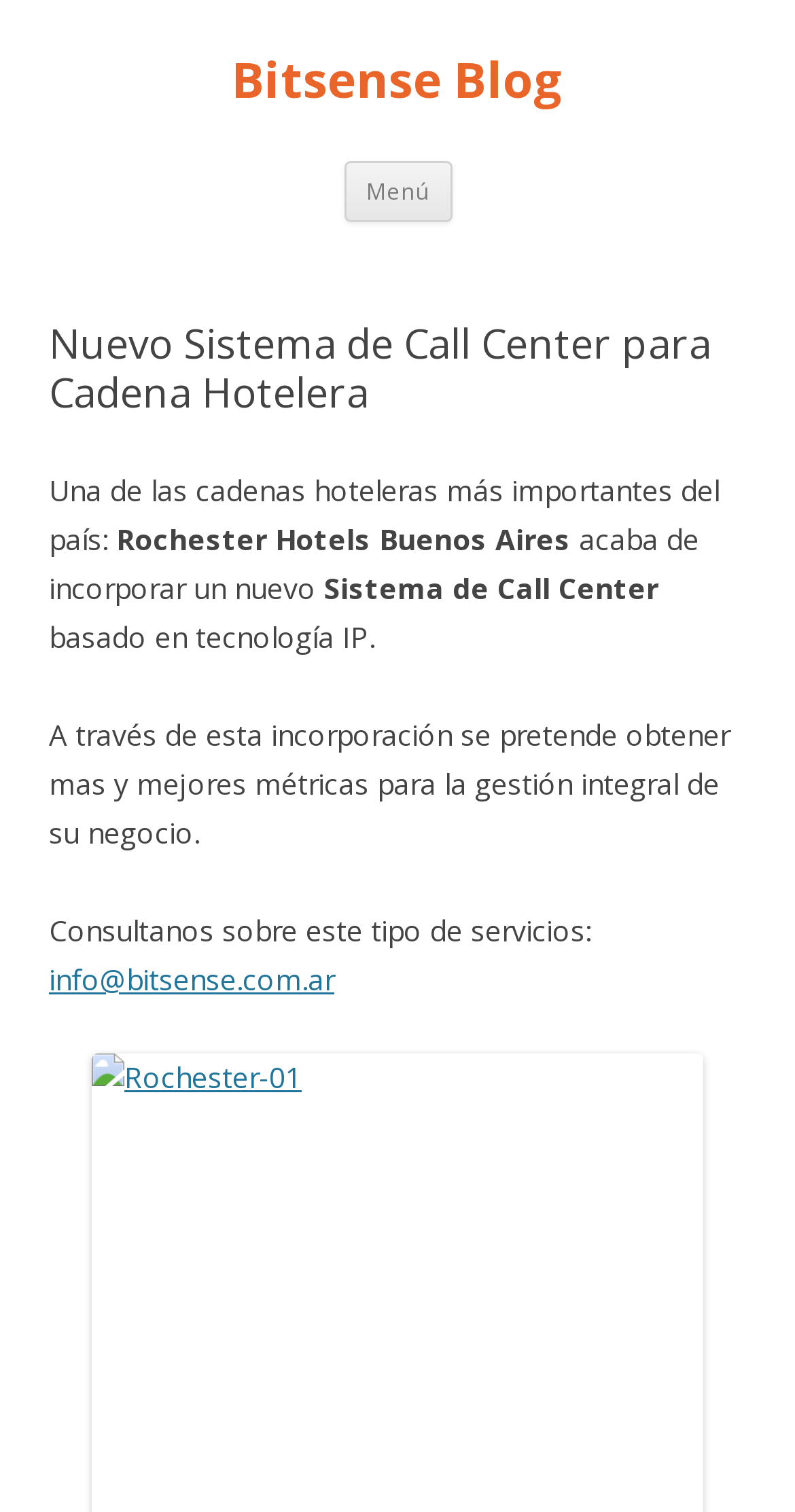Identify the bounding box coordinates for the UI element described as: "Bitsense Blog".

[0.291, 0.032, 0.709, 0.074]